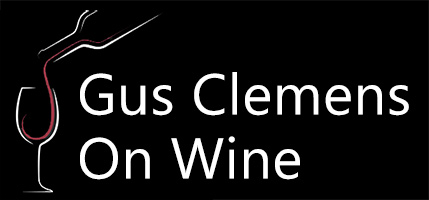Present a detailed portrayal of the image.

The image features the logo of "Gus Clemens on Wine," characterized by a stylized illustration of a wine glass and a wine bottle pouring, set against a sleek black background. The text "Gus Clemens On Wine" is prominently displayed in a modern, bold font, emphasizing the brand's focus on wine expertise and appreciation. This logo represents a platform dedicated to wine reviews and insights, inviting wine enthusiasts to engage with content related to wine tasting and recommendations.